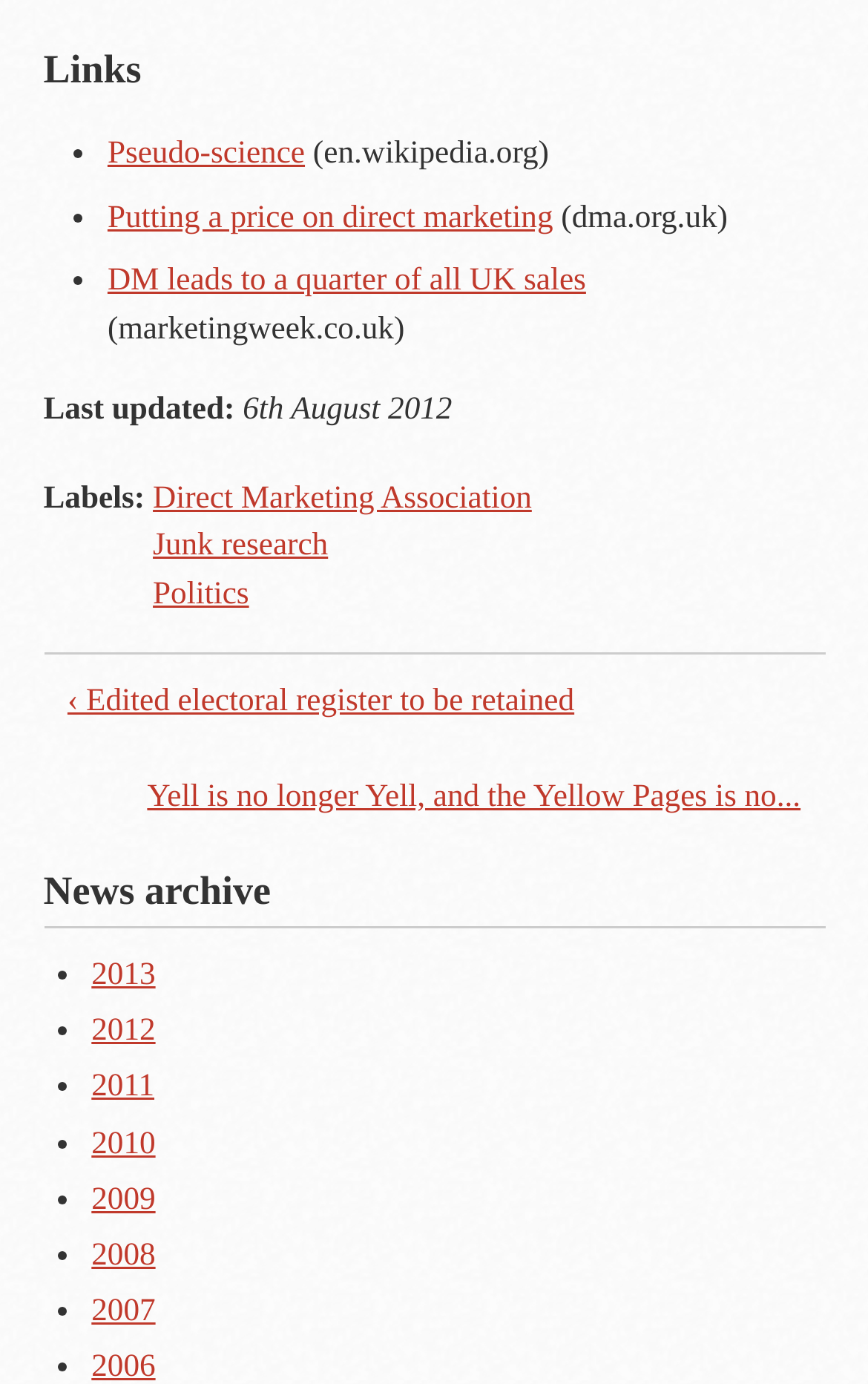How many links are under 'Links'?
Give a comprehensive and detailed explanation for the question.

I counted the number of links under the 'Links' heading, which are 'Pseudo-science', 'Putting a price on direct marketing', and 'DM leads to a quarter of all UK sales'.